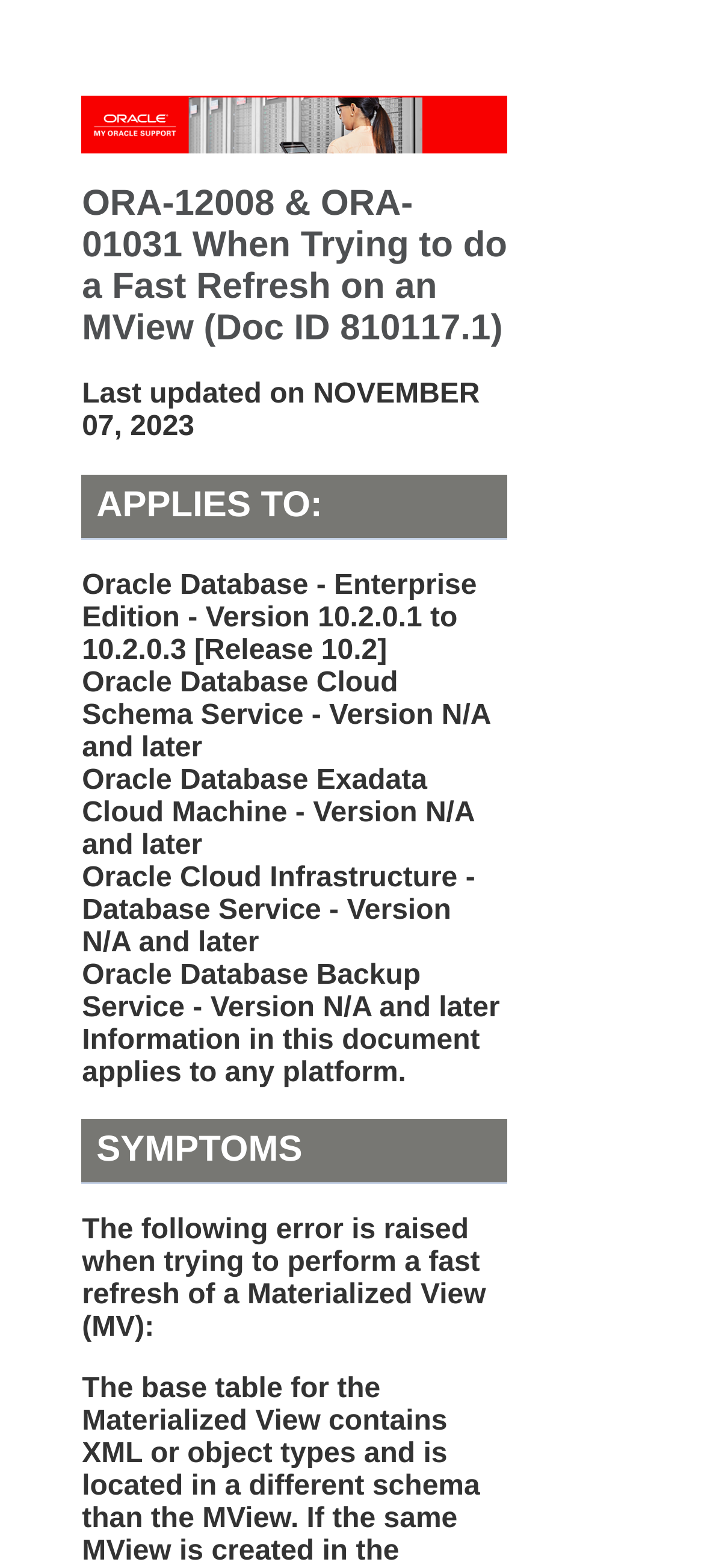Describe all the significant parts and information present on the webpage.

The webpage is about a specific error, ORA-12008 and ORA-01031, that occurs when trying to do a fast refresh on a Materialized View (MView) in Oracle Database. 

At the top, there is a banner with the title "My Oracle Support Banner" accompanied by an image. Below the banner, the title of the webpage "ORA-12008 & ORA-01031 When Trying to do a Fast Refresh on an MView (Doc ID 810117.1)" is displayed. 

To the right of the title, the last updated date, "NOVEMBER 07, 2023", is shown. 

Below the title, there is a section labeled "APPLIES TO:" which lists several Oracle Database versions and services, including Enterprise Edition, Cloud Schema Service, Exadata Cloud Machine, Cloud Infrastructure - Database Service, and Backup Service. 

Further down, there is a section labeled "SYMPTOMS" which describes the error, stating that it occurs when trying to perform a fast refresh of a Materialized View (MV).